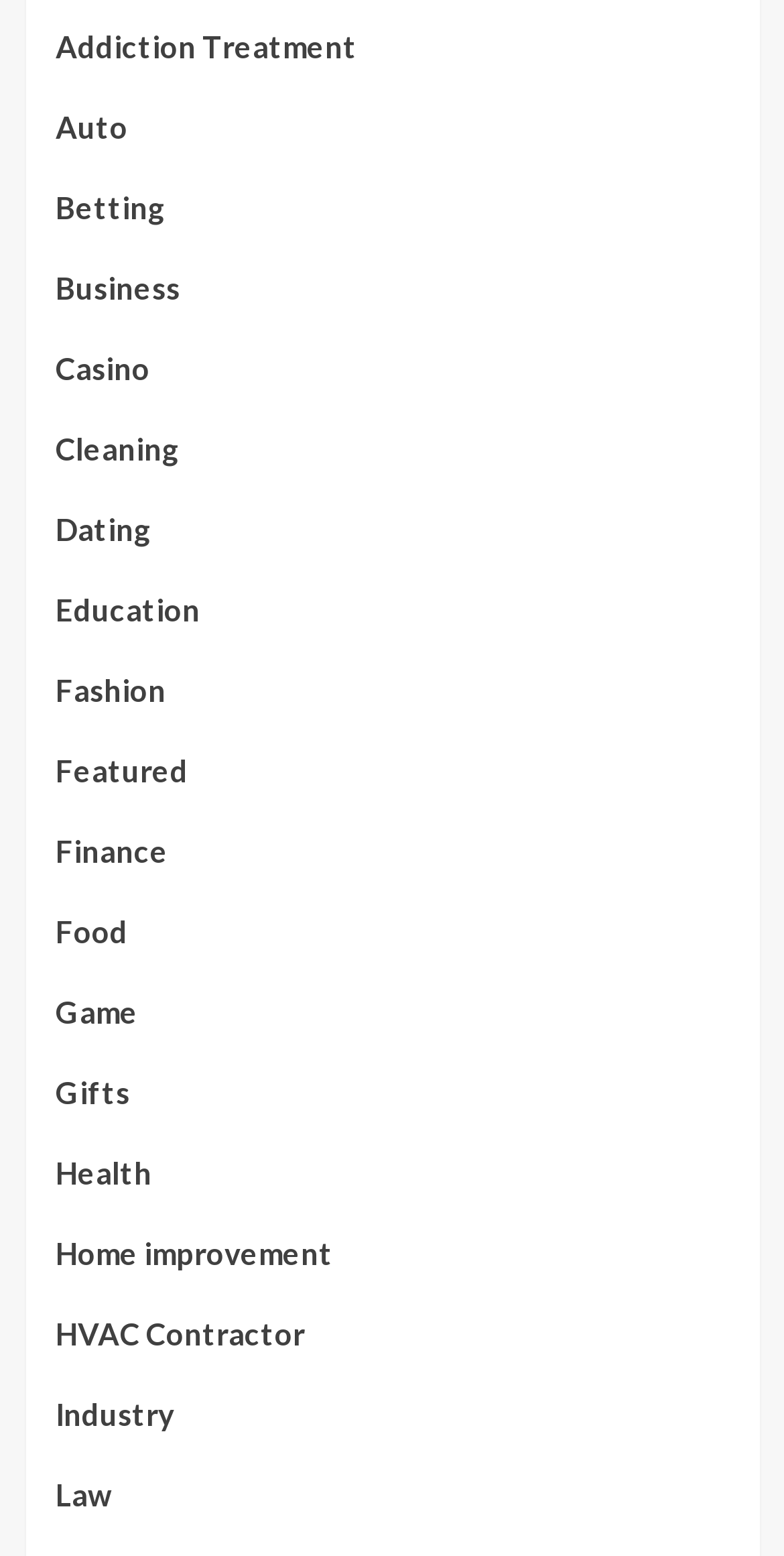Determine the bounding box coordinates of the clickable element to complete this instruction: "Check out the Home improvement section". Provide the coordinates in the format of four float numbers between 0 and 1, [left, top, right, bottom].

[0.071, 0.79, 0.424, 0.84]